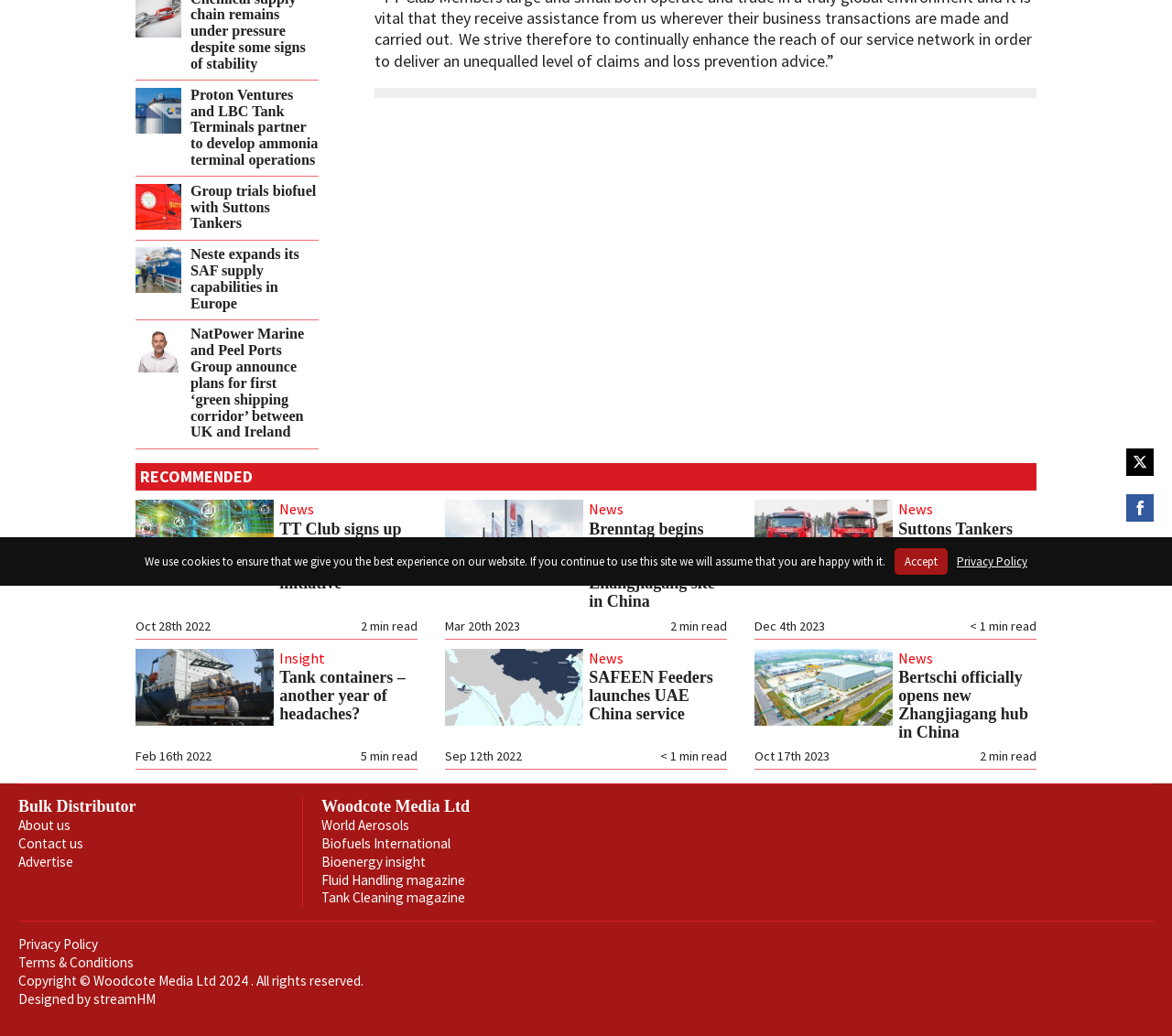For the element described, predict the bounding box coordinates as (top-left x, top-left y, bottom-right x, bottom-right y). All values should be between 0 and 1. Element description: Share on LinkedIn

[0.961, 0.521, 0.984, 0.548]